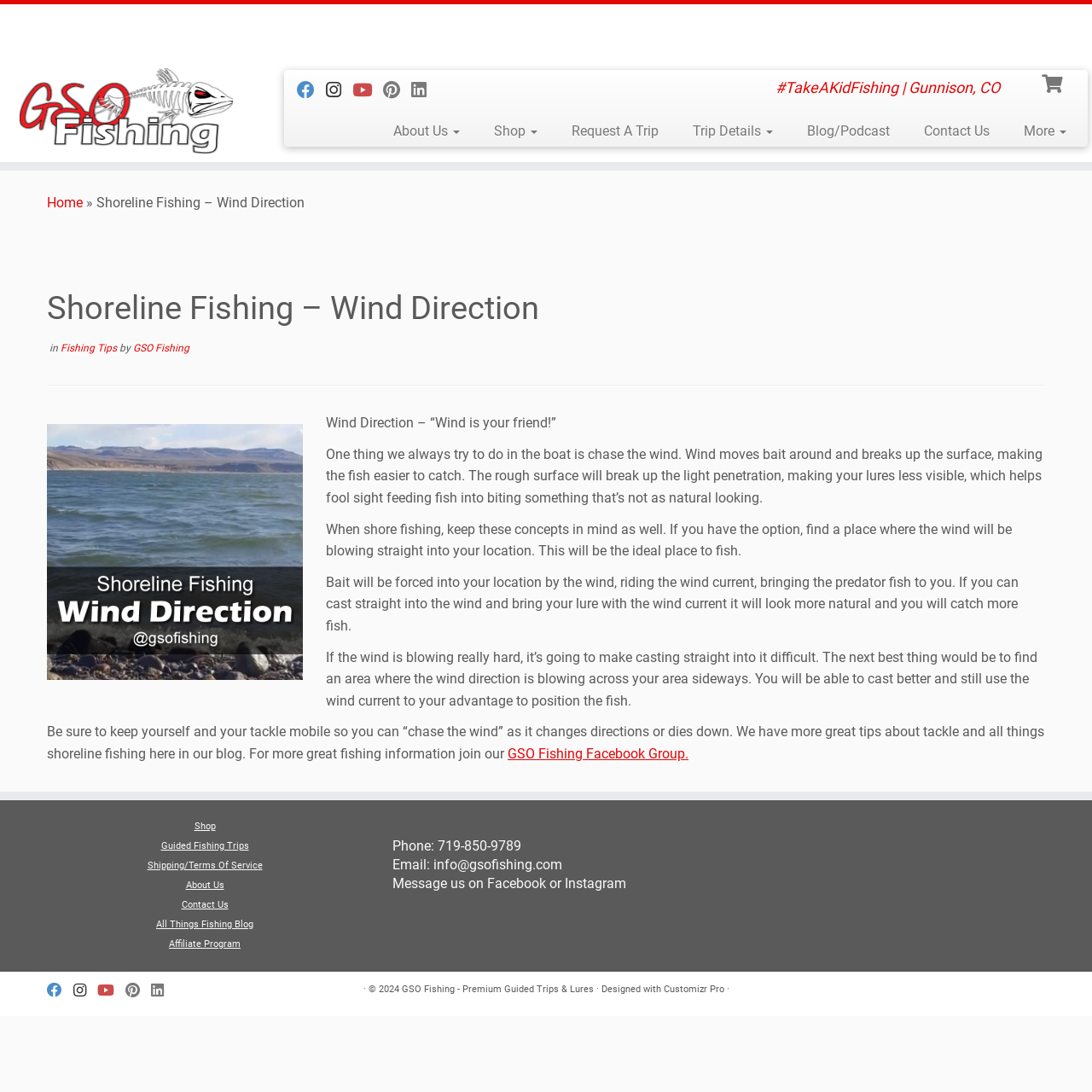Pinpoint the bounding box coordinates for the area that should be clicked to perform the following instruction: "Join the GSO Fishing Facebook Group".

[0.465, 0.683, 0.63, 0.698]